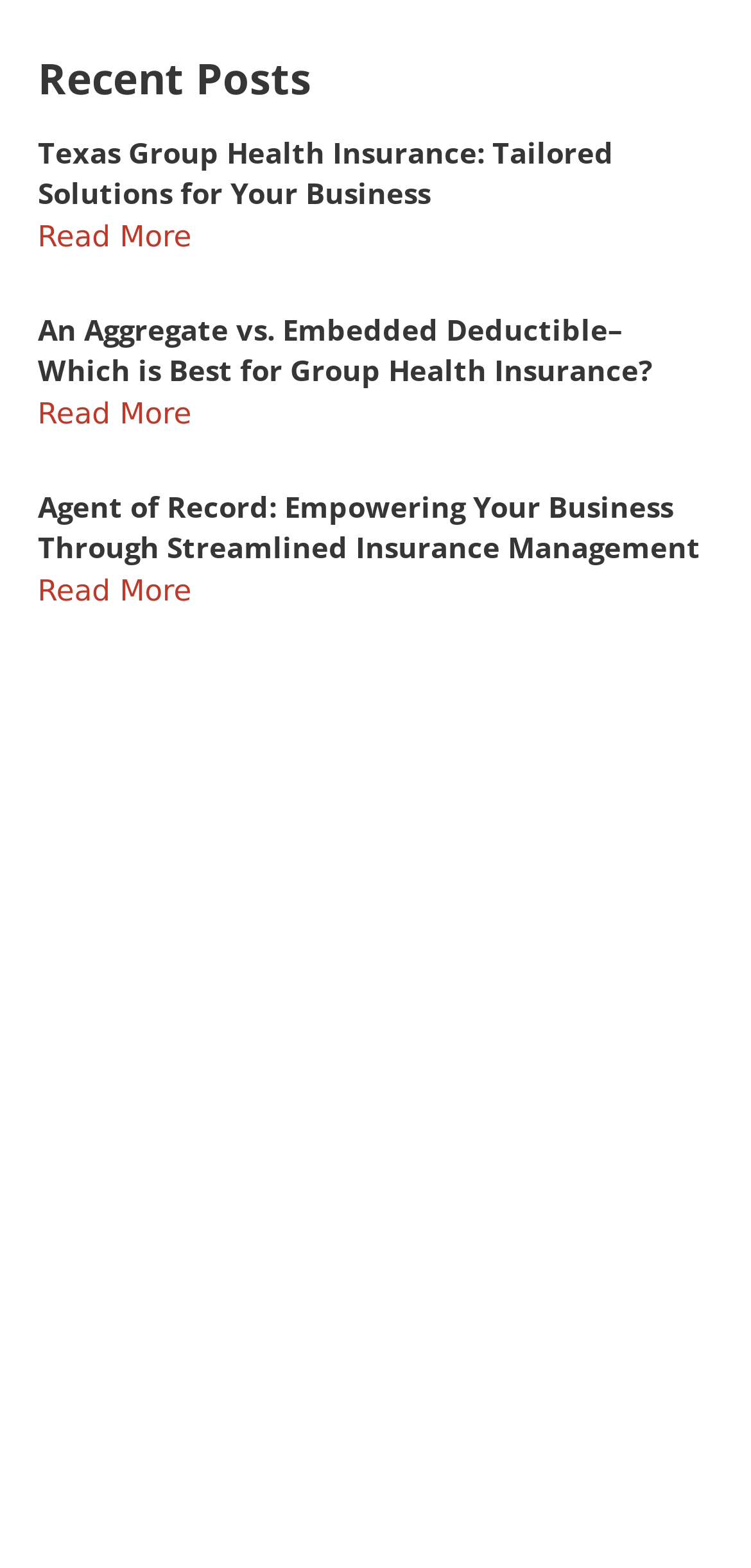Please identify the bounding box coordinates of the element's region that needs to be clicked to fulfill the following instruction: "Learn about An Aggregate vs. Embedded Deductible". The bounding box coordinates should consist of four float numbers between 0 and 1, i.e., [left, top, right, bottom].

[0.05, 0.249, 0.95, 0.281]